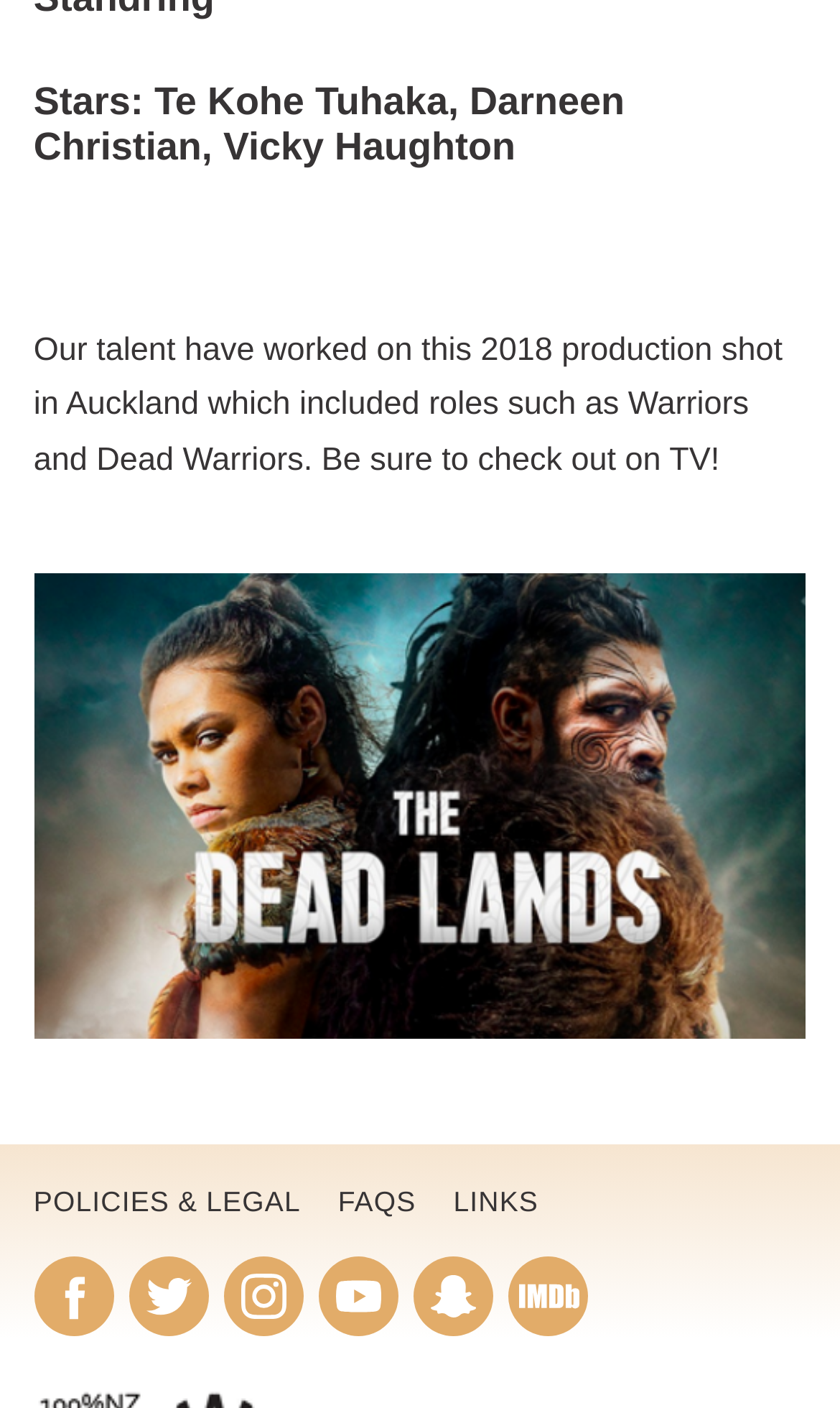Can you identify the bounding box coordinates of the clickable region needed to carry out this instruction: 'Check out Te Kohe Tuhaka's profile'? The coordinates should be four float numbers within the range of 0 to 1, stated as [left, top, right, bottom].

[0.184, 0.057, 0.533, 0.088]